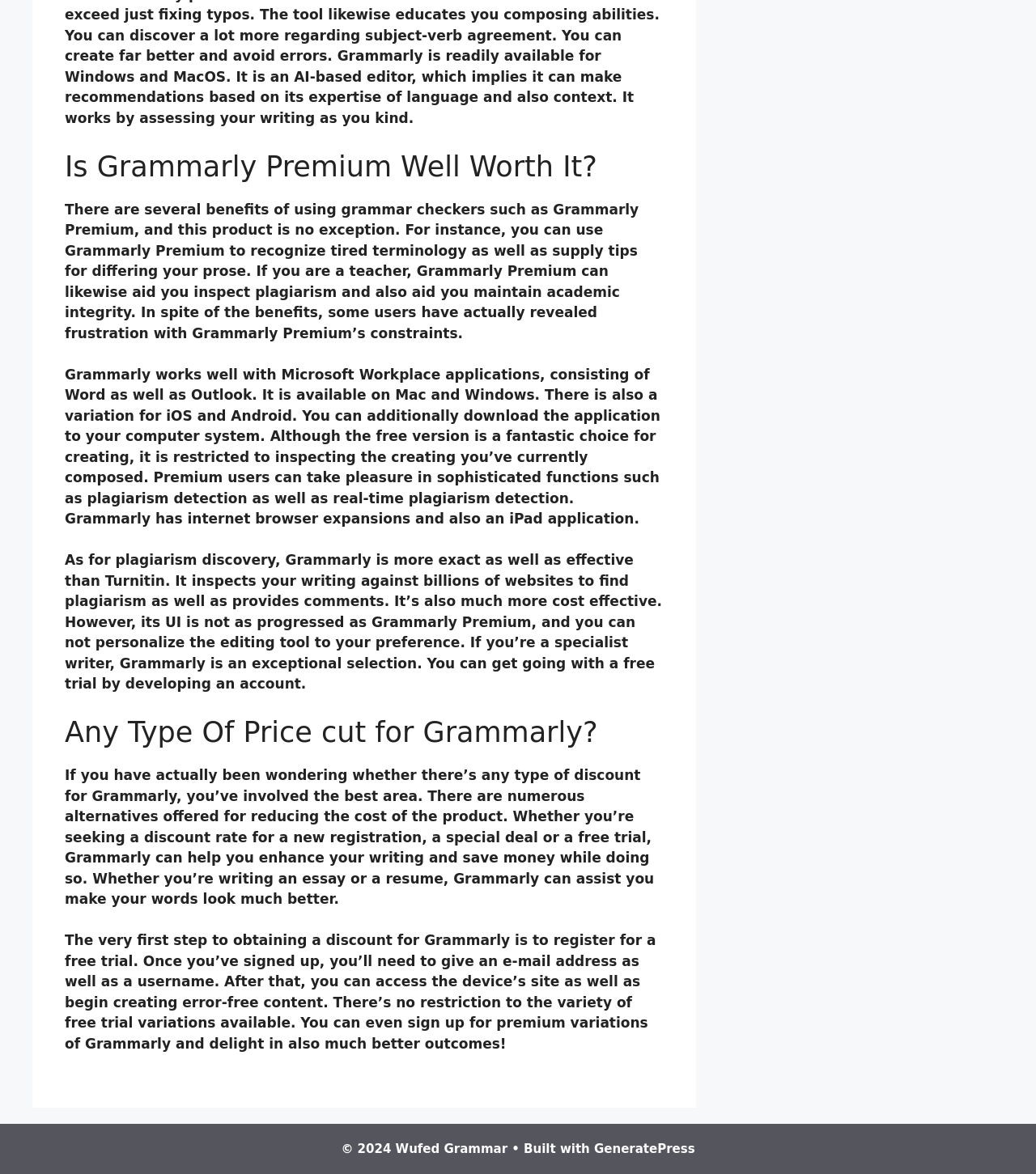Based on the element description "GeneratePress", predict the bounding box coordinates of the UI element.

[0.573, 0.972, 0.671, 0.985]